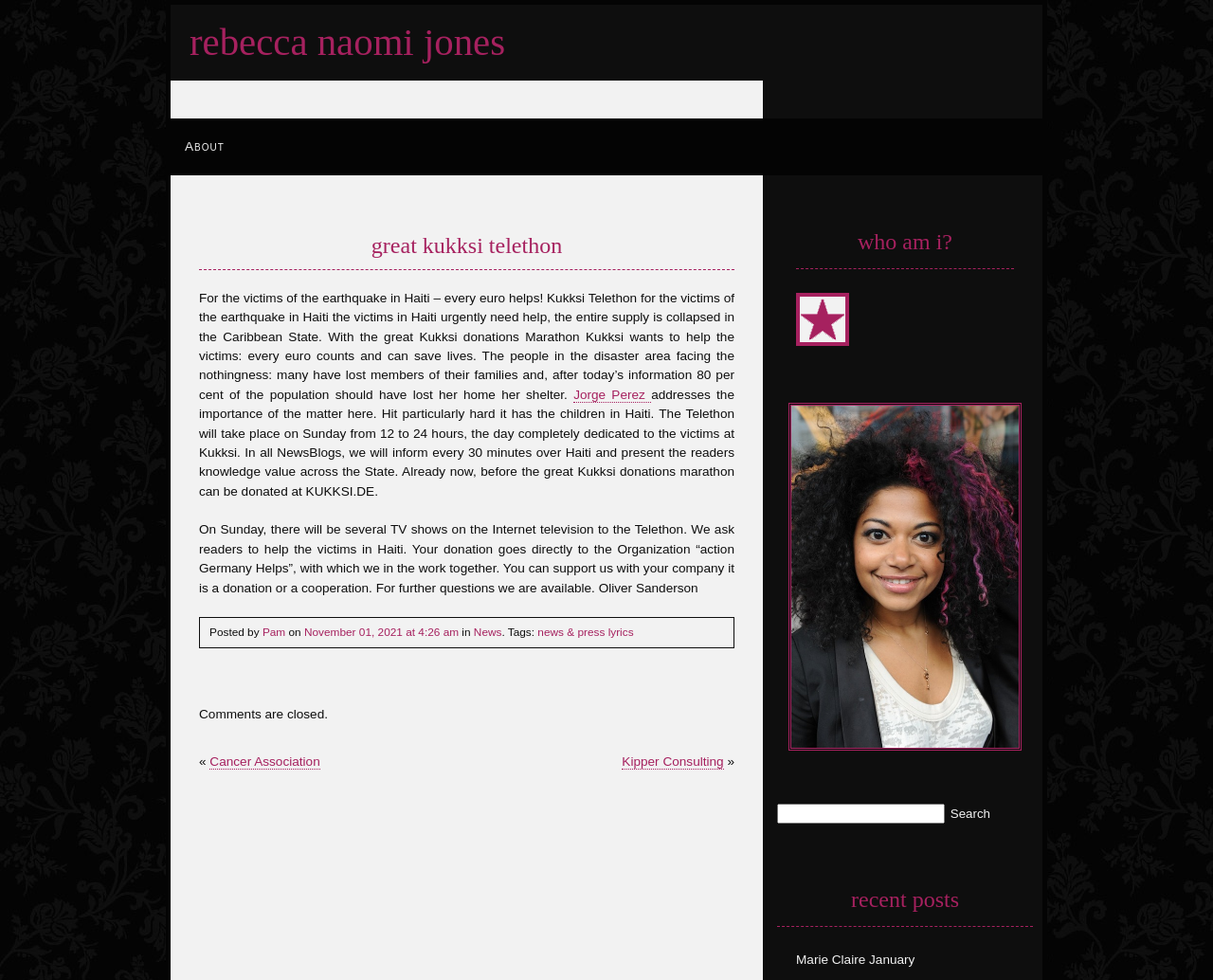Can you pinpoint the bounding box coordinates for the clickable element required for this instruction: "Click on 'Search'"? The coordinates should be four float numbers between 0 and 1, i.e., [left, top, right, bottom].

[0.782, 0.821, 0.818, 0.839]